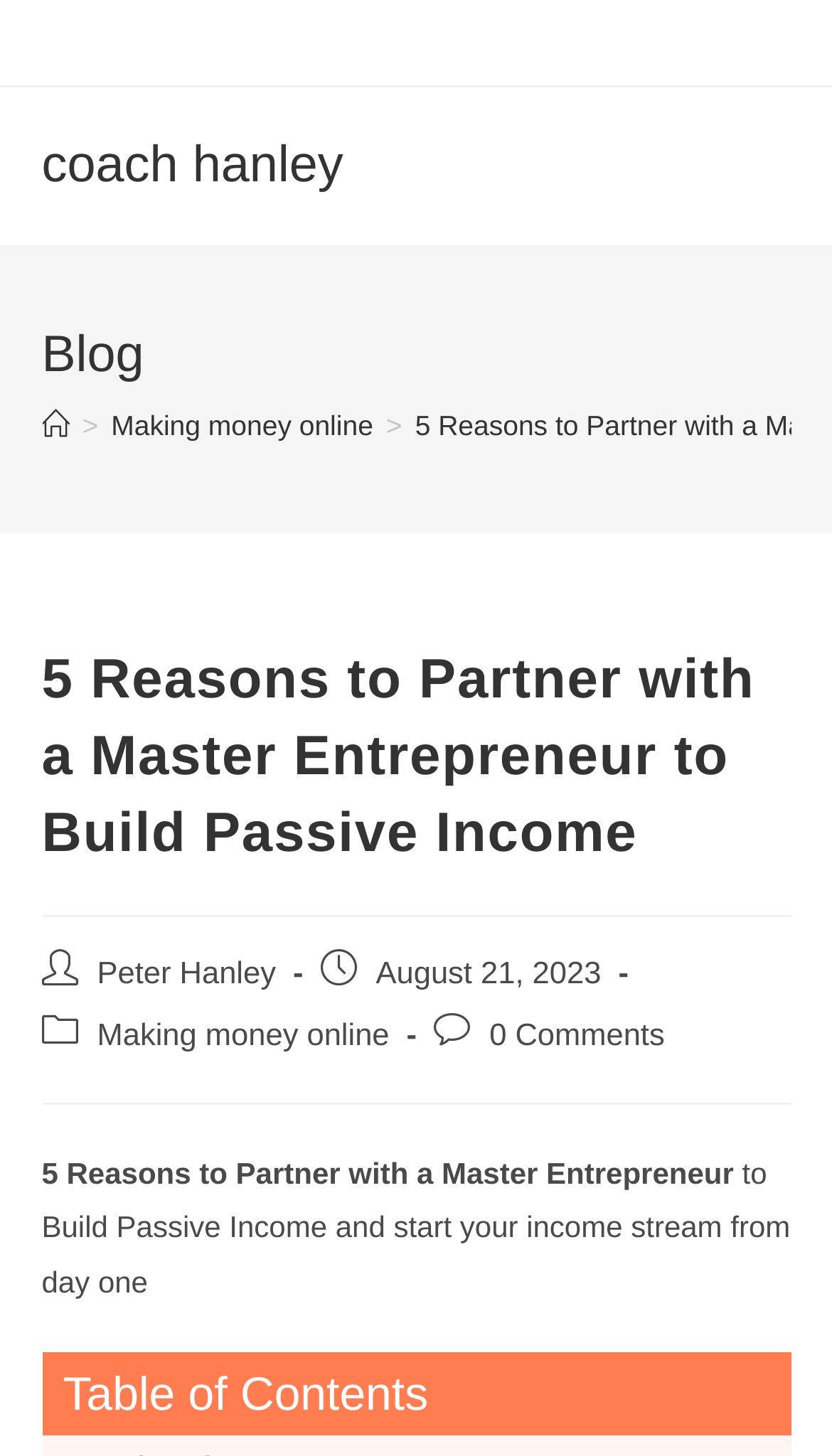How many comments does the current article have?
Utilize the information in the image to give a detailed answer to the question.

I found the number of comments by looking at the section that says 'Post comments:' and then finding the corresponding link that says '0 Comments'.